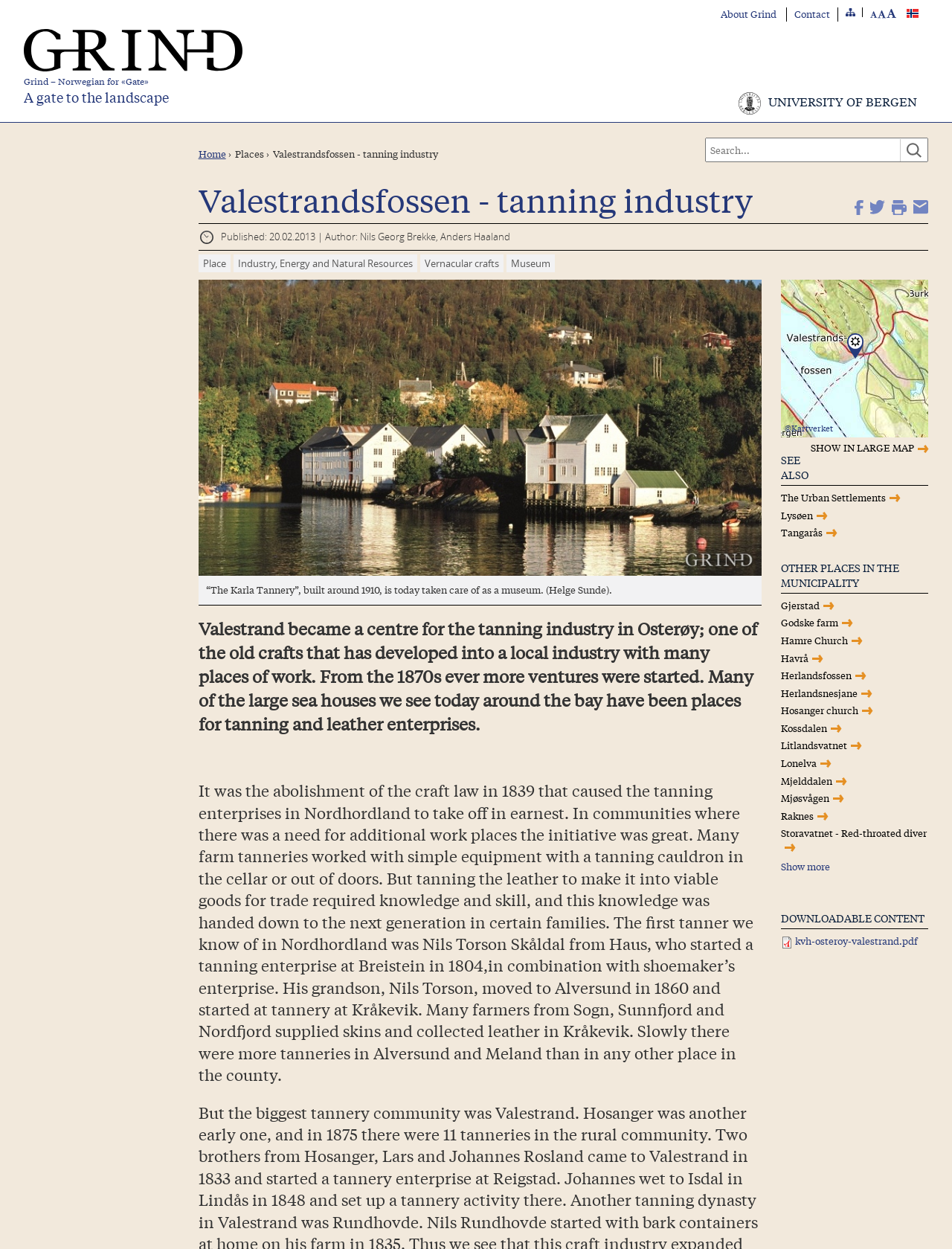Locate the primary heading on the webpage and return its text.

Valestrandsfossen - tanning industry